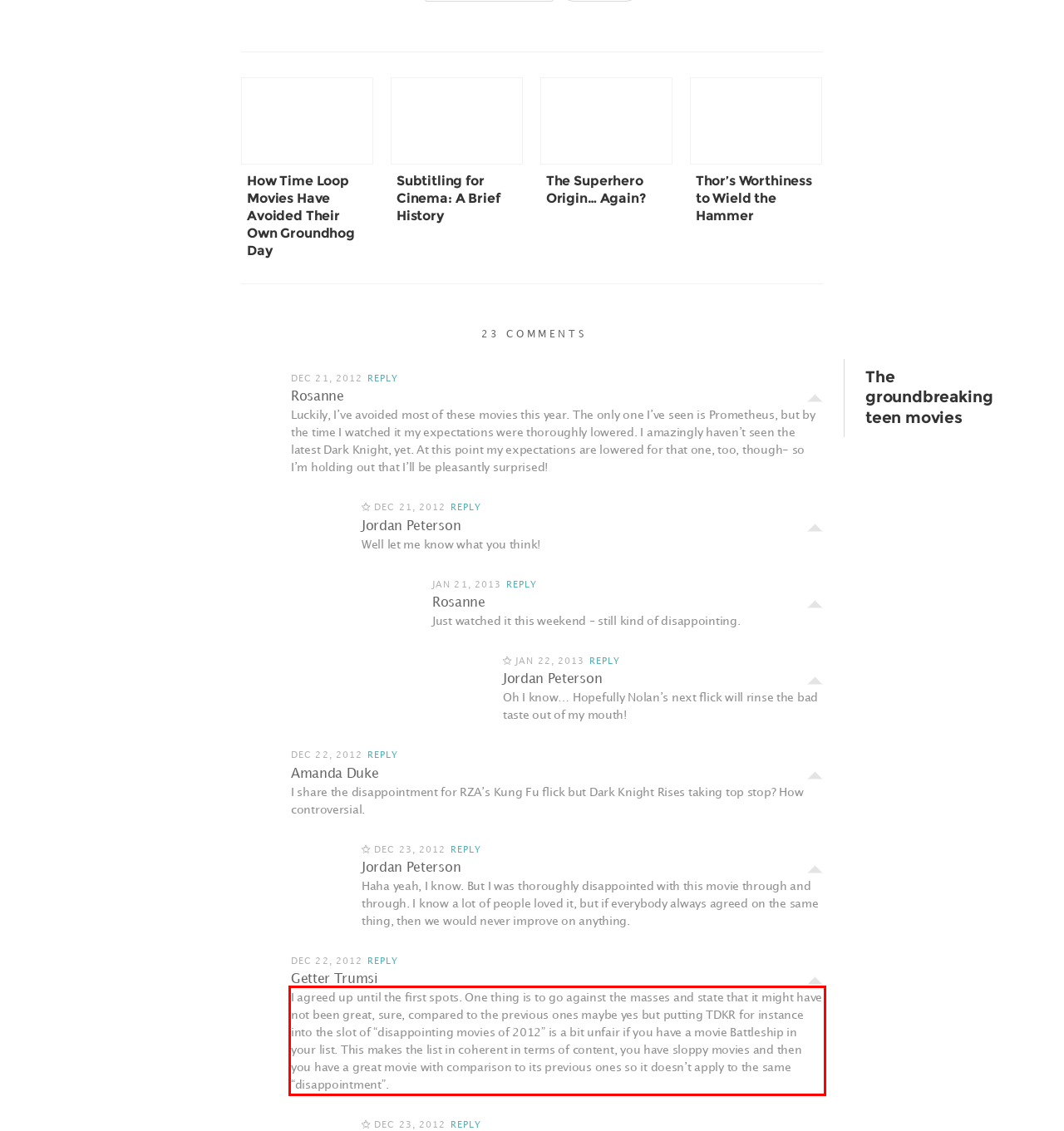You have a webpage screenshot with a red rectangle surrounding a UI element. Extract the text content from within this red bounding box.

I agreed up until the first spots. One thing is to go against the masses and state that it might have not been great, sure, compared to the previous ones maybe yes but putting TDKR for instance into the slot of “disappointing movies of 2012” is a bit unfair if you have a movie Battleship in your list. This makes the list in coherent in terms of content, you have sloppy movies and then you have a great movie with comparison to its previous ones so it doesn’t apply to the same “disappointment”.